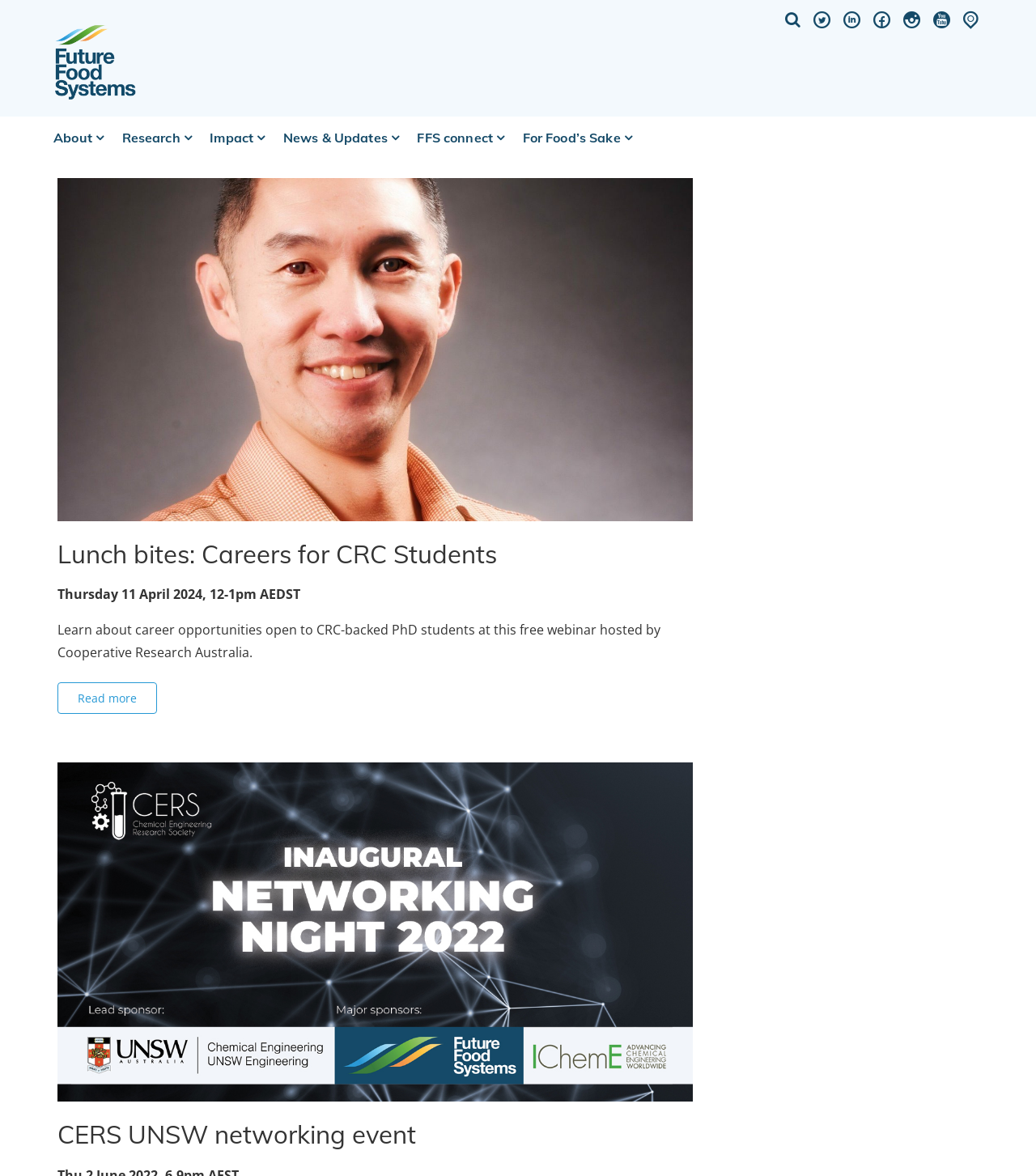Specify the bounding box coordinates of the area to click in order to follow the given instruction: "Click the navigation menu."

[0.043, 0.099, 0.957, 0.135]